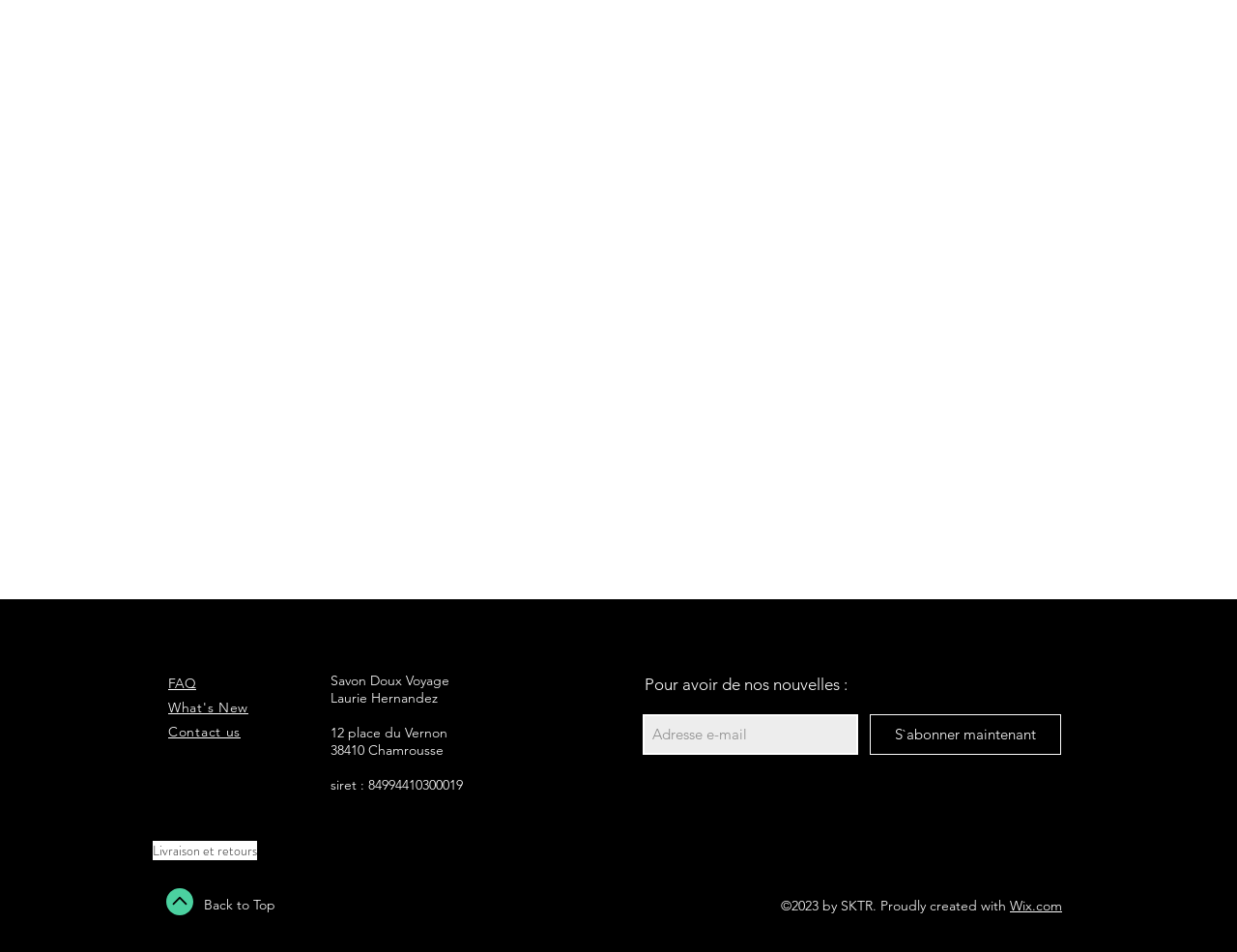Find the UI element described as: "(940) 482-3555" and predict its bounding box coordinates. Ensure the coordinates are four float numbers between 0 and 1, [left, top, right, bottom].

None